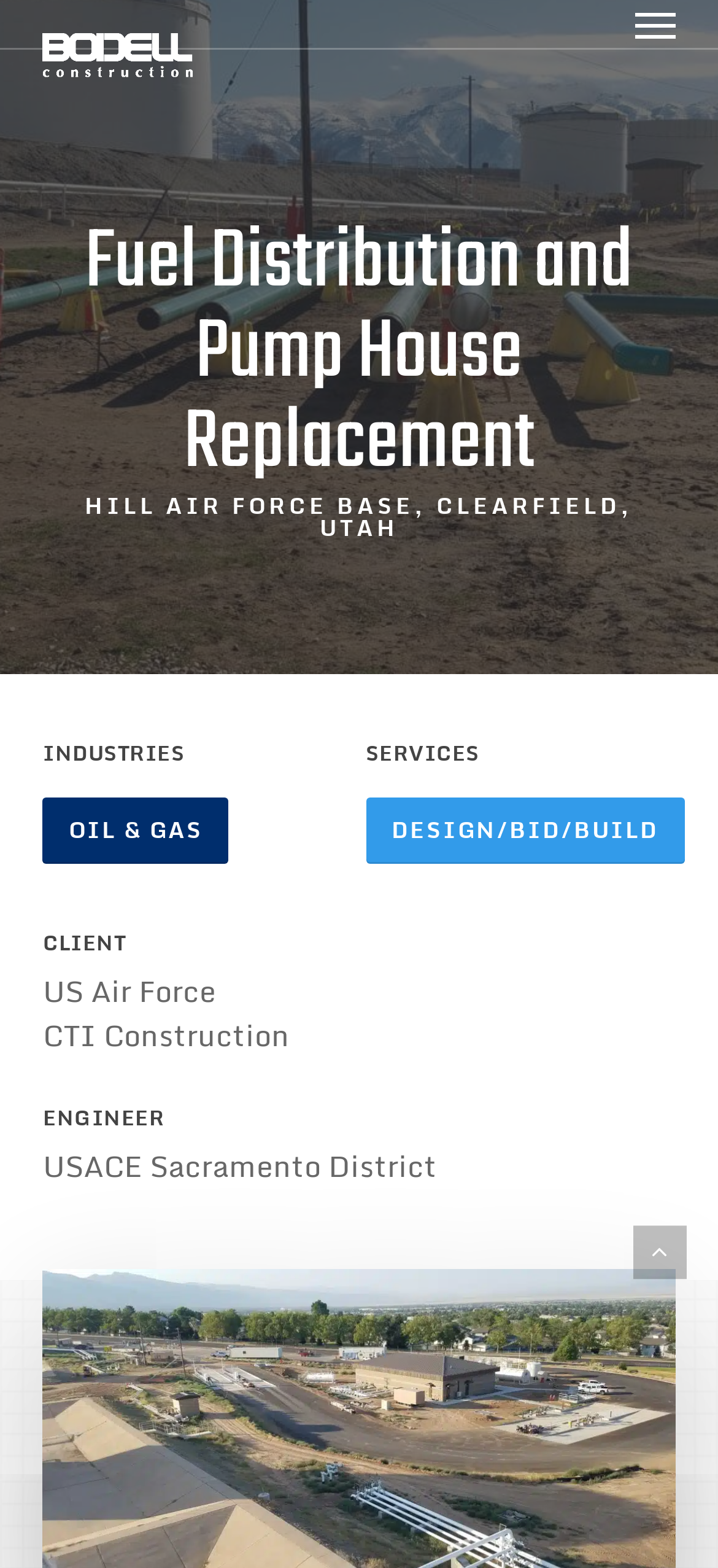What industry does this project belong to?
From the image, respond using a single word or phrase.

Oil & Gas